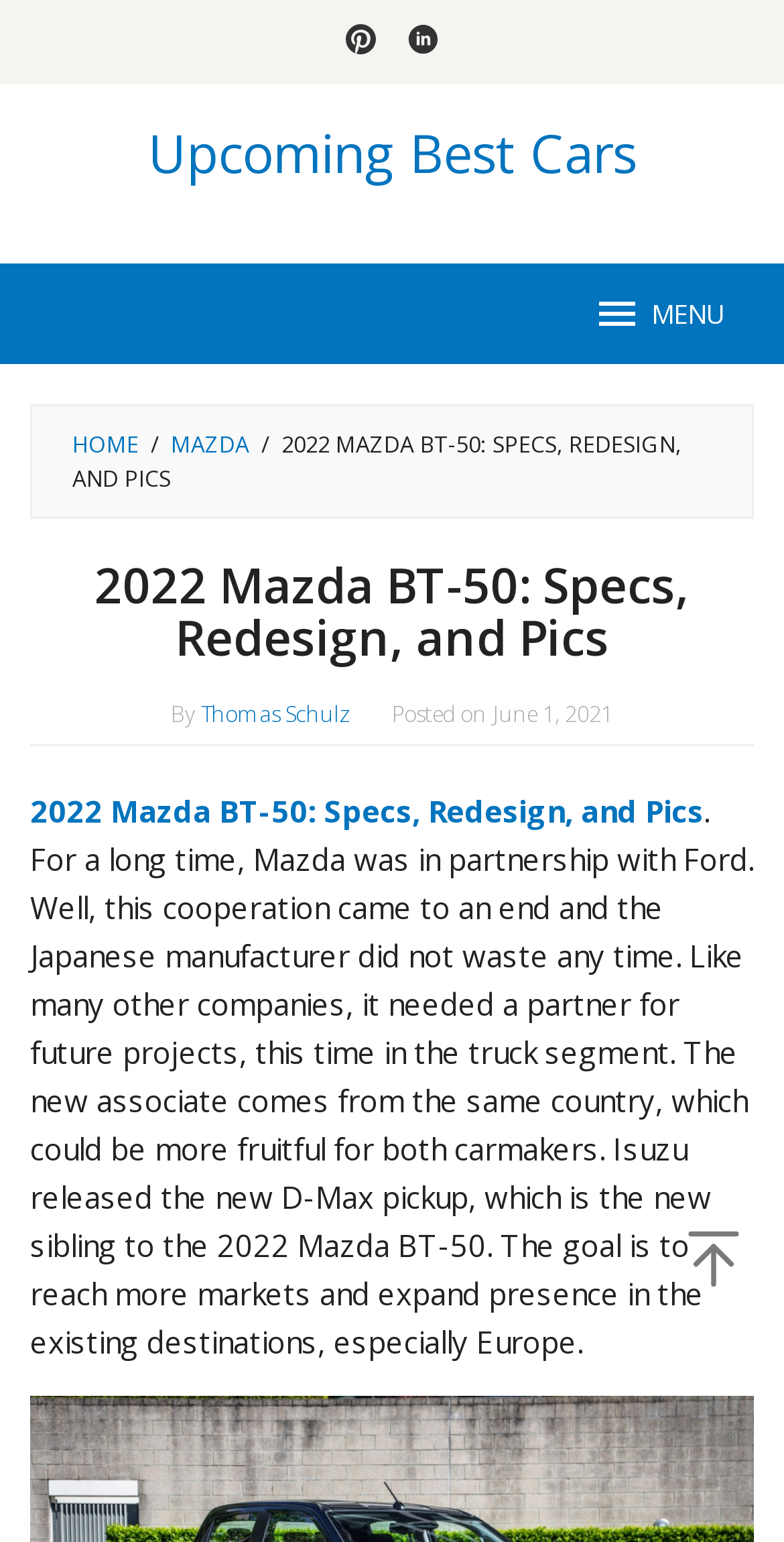Please use the details from the image to answer the following question comprehensively:
Who is the author of the article?

The author's name is mentioned in the text as 'By Thomas Schulz', which indicates that Thomas Schulz is the author of the article.